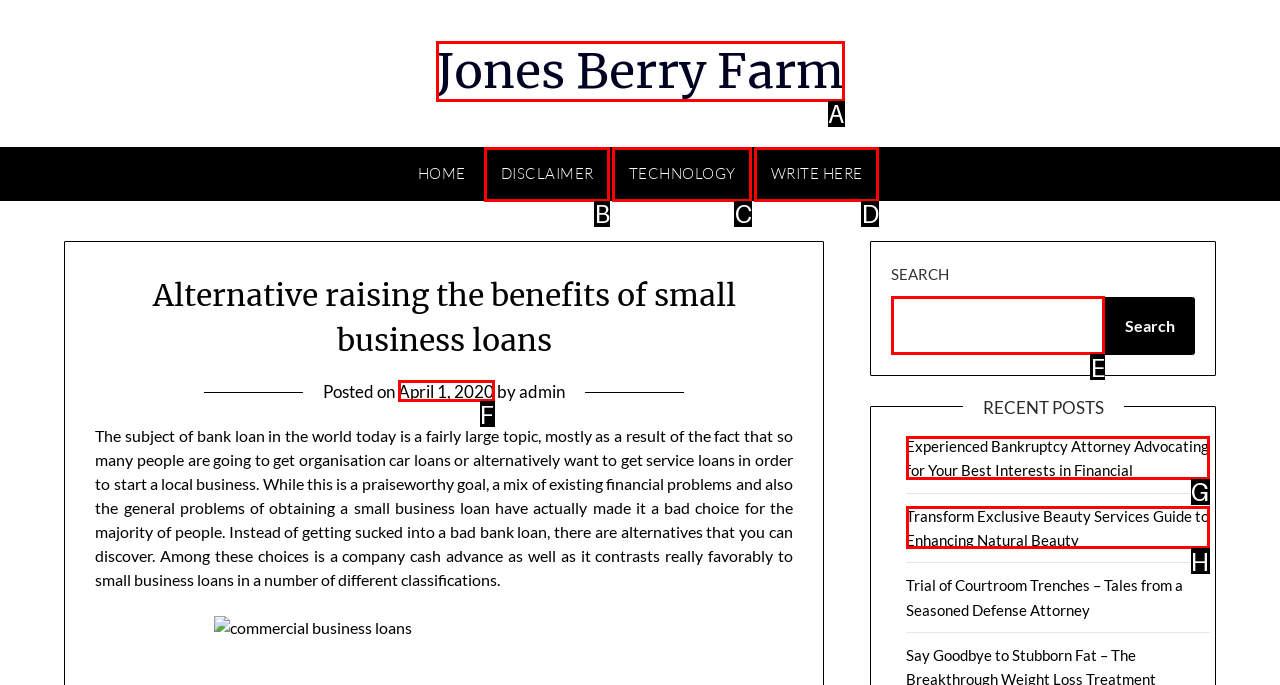Determine which option fits the following description: Write here
Answer with the corresponding option's letter directly.

D